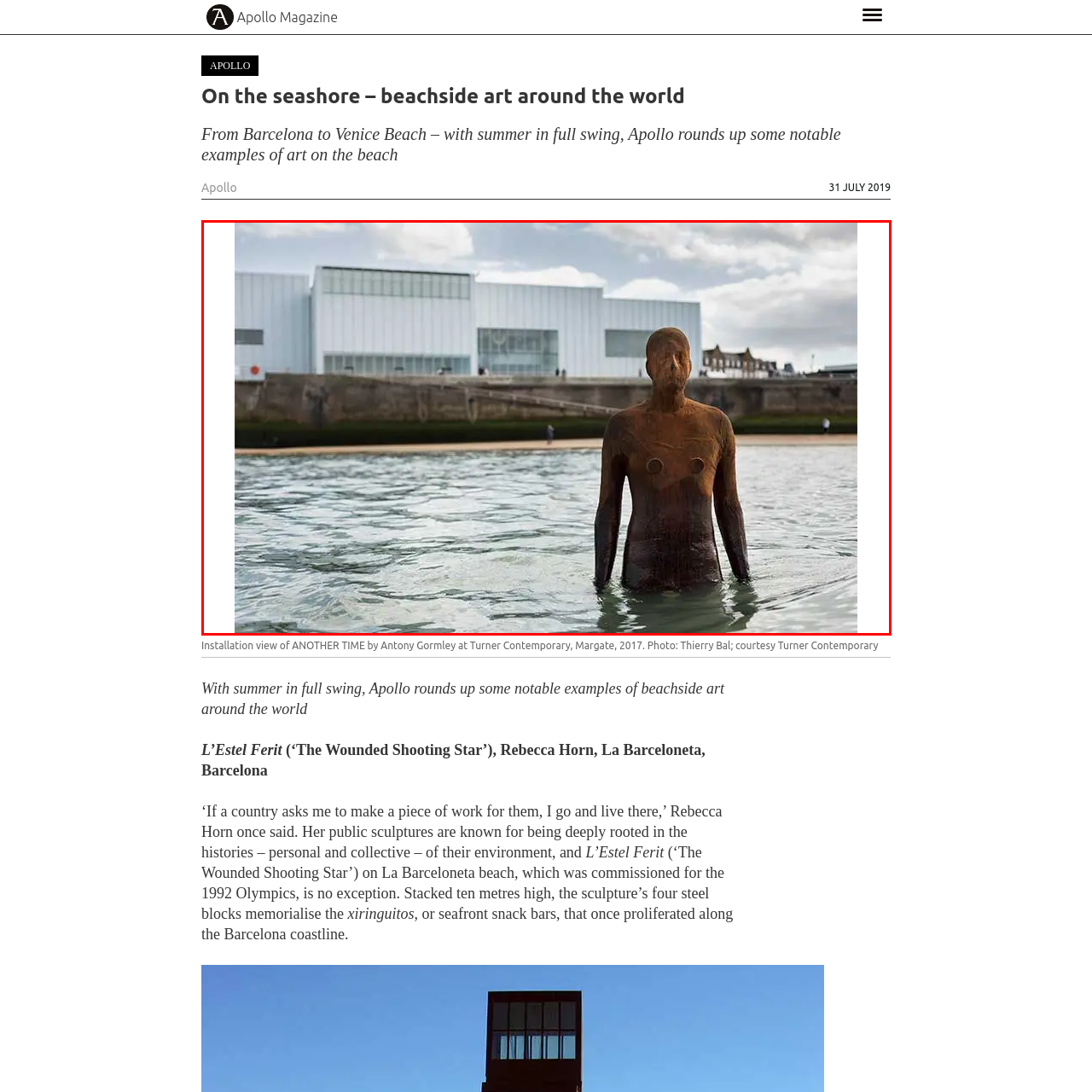Observe the image within the red-bordered area and respond to the following question in detail, making use of the visual information: Where is the Turner Contemporary located?

The caption states that the installation 'ANOTHER TIME' is situated at Turner Contemporary in Margate, which implies that the location of Turner Contemporary is Margate.